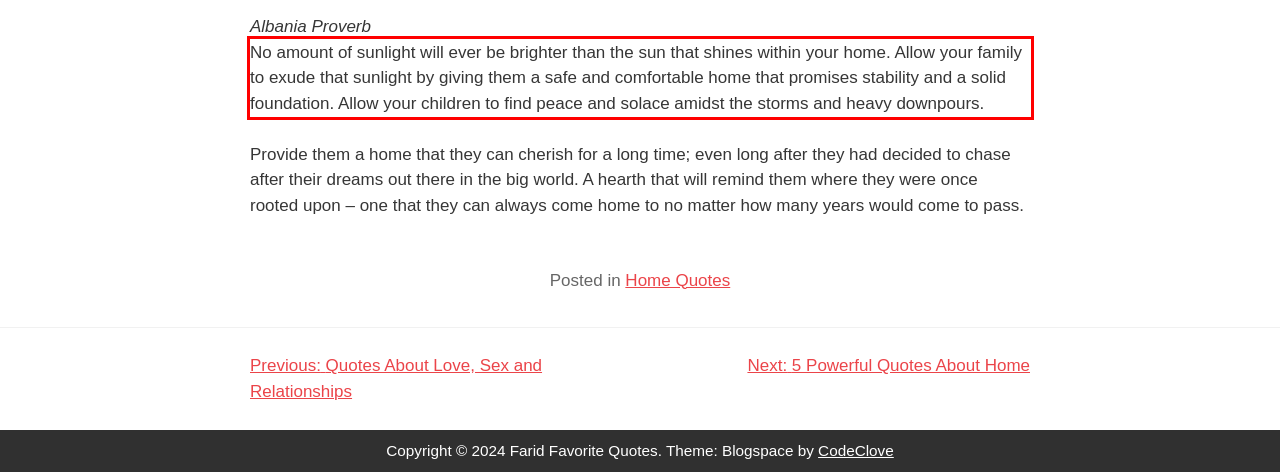Please look at the screenshot provided and find the red bounding box. Extract the text content contained within this bounding box.

No amount of sunlight will ever be brighter than the sun that shines within your home. Allow your family to exude that sunlight by giving them a safe and comfortable home that promises stability and a solid foundation. Allow your children to find peace and solace amidst the storms and heavy downpours.